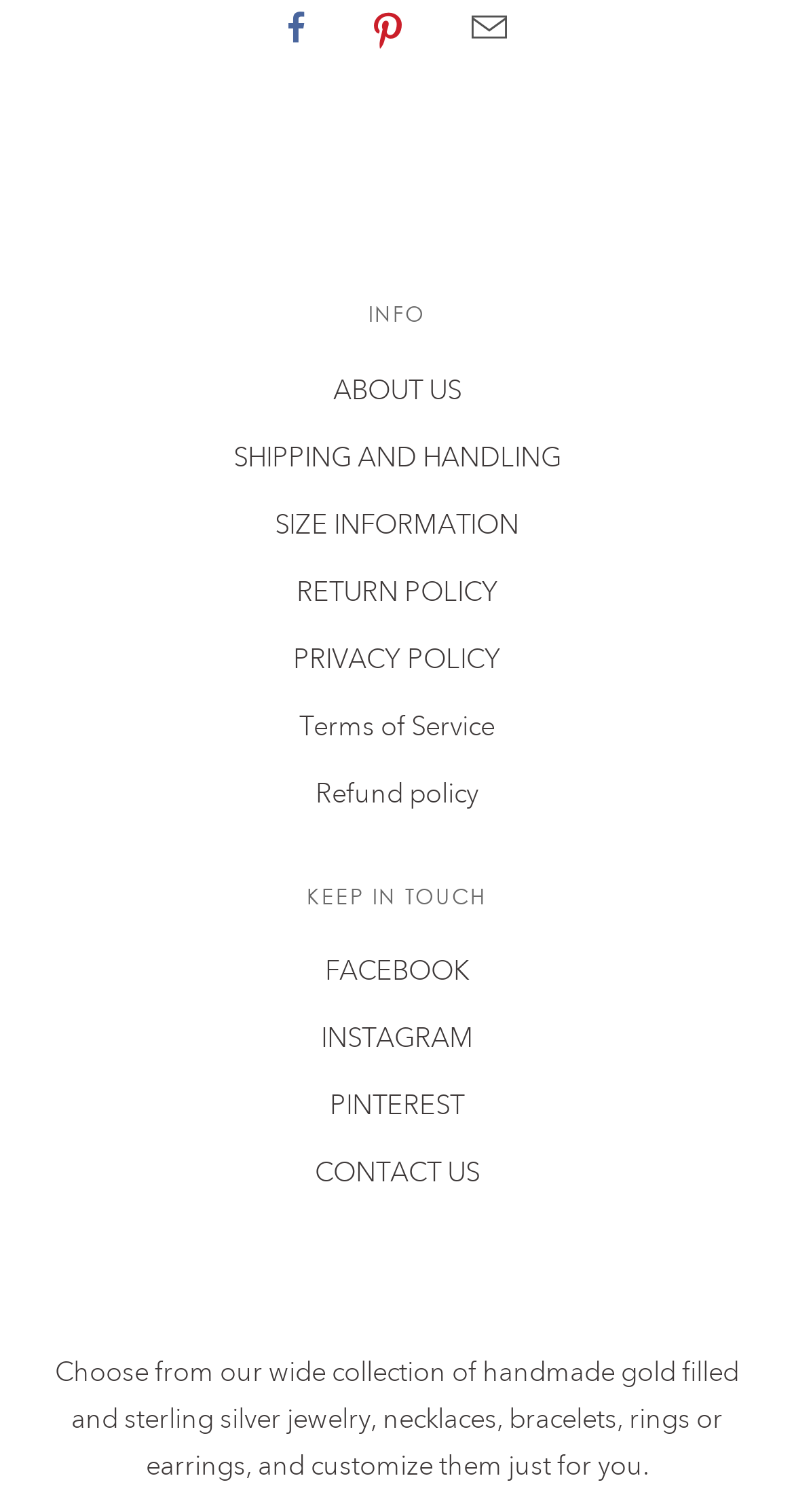Please give the bounding box coordinates of the area that should be clicked to fulfill the following instruction: "Click on the Go button". The coordinates should be in the format of four float numbers from 0 to 1, i.e., [left, top, right, bottom].

None